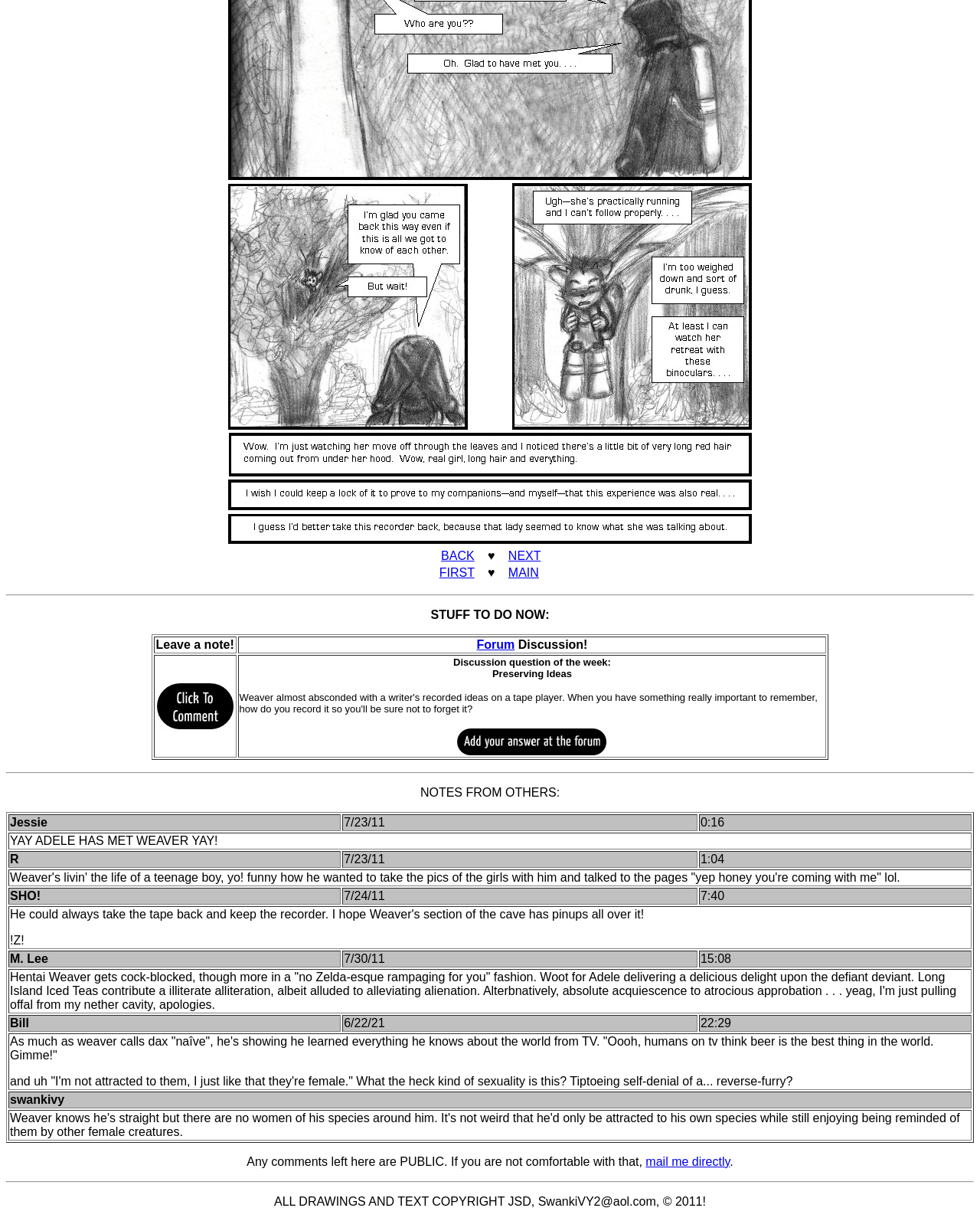What is the purpose of the 'Leave a note!' button?
Refer to the image and offer an in-depth and detailed answer to the question.

The 'Leave a note!' button is located in the 'STUFF TO DO NOW:' section, and it is likely used to leave a note or comment on the discussion topic. This can be inferred from the context of the webpage, which appears to be a discussion forum or community platform.